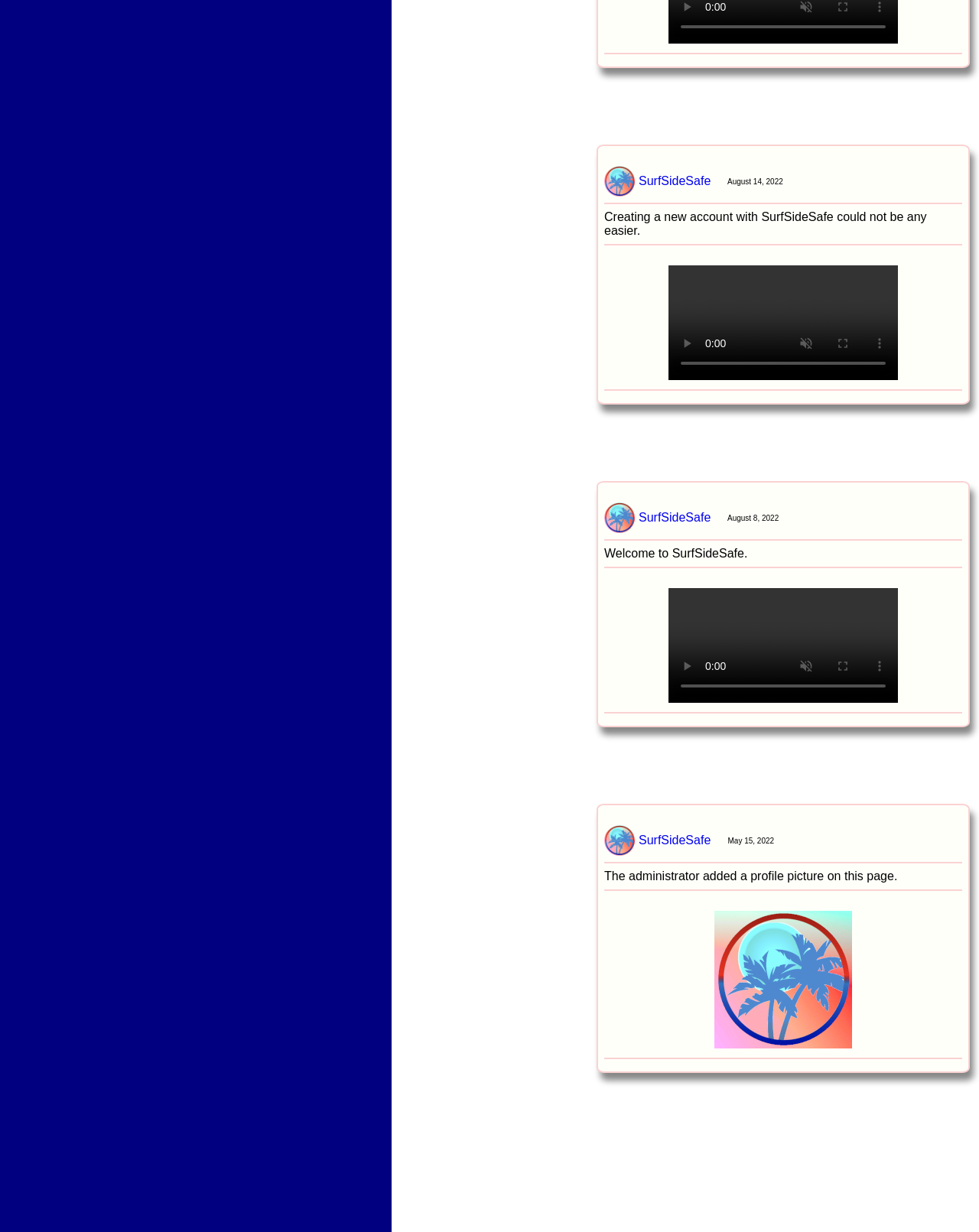What is the date of the second video?
We need a detailed and exhaustive answer to the question. Please elaborate.

The second video has a static text element with the date 'August 8, 2022', which indicates the date of the video.